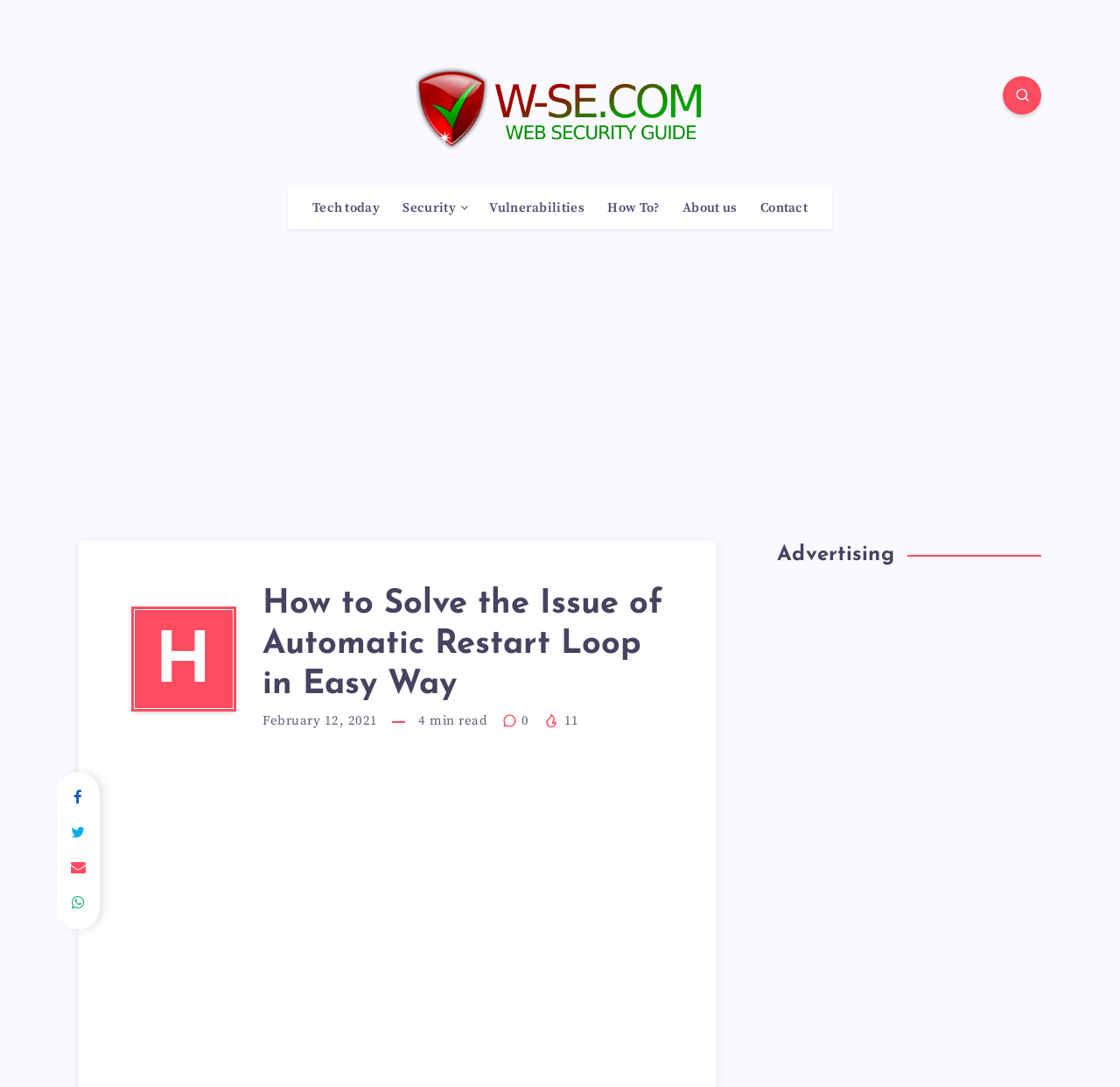Please determine the bounding box coordinates of the clickable area required to carry out the following instruction: "Share the article using the '' button". The coordinates must be four float numbers between 0 and 1, represented as [left, top, right, bottom].

[0.052, 0.718, 0.088, 0.751]